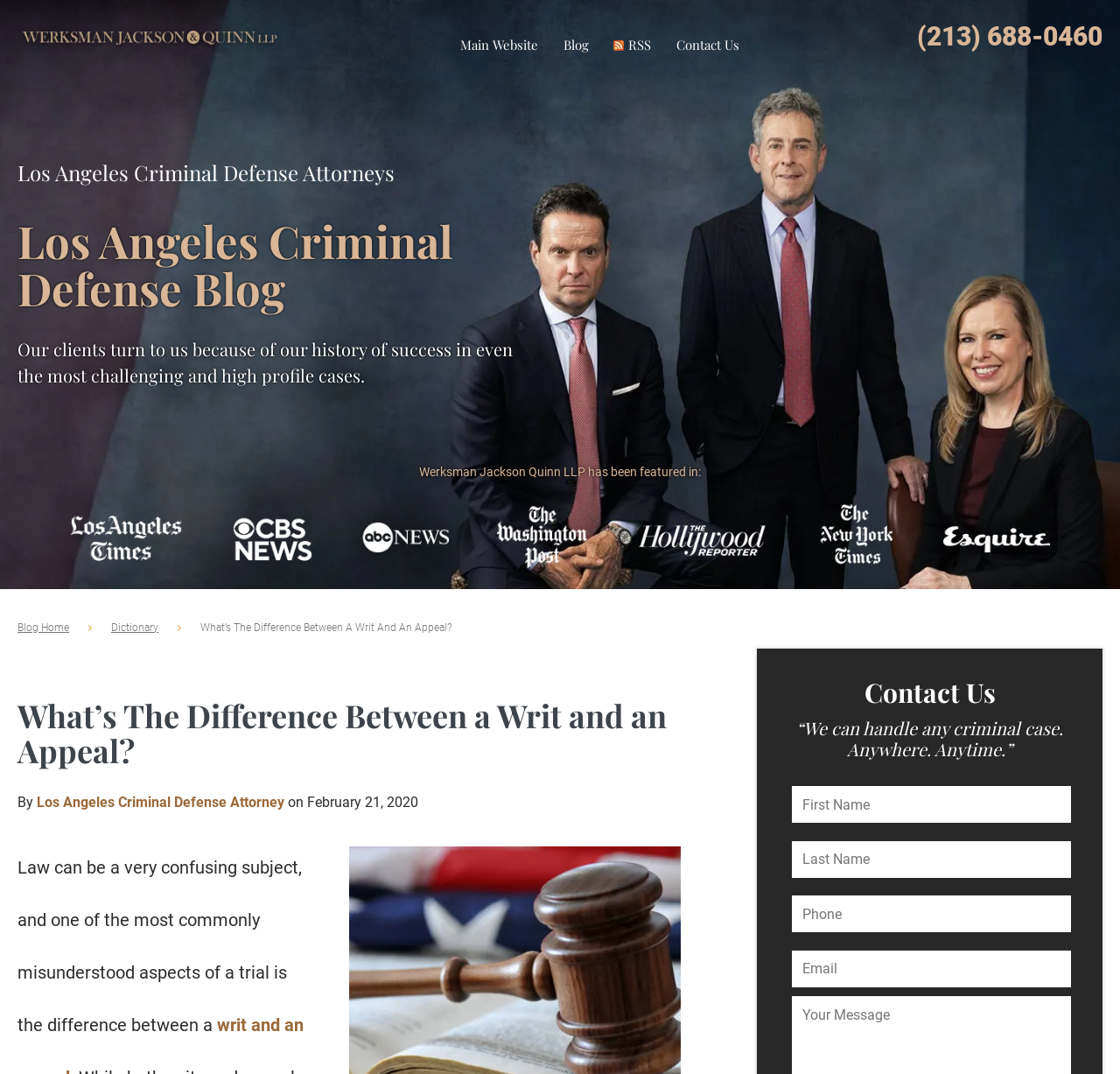Who is the author of the blog post?
Using the image, give a concise answer in the form of a single word or short phrase.

Los Angeles Criminal Defense Attorney